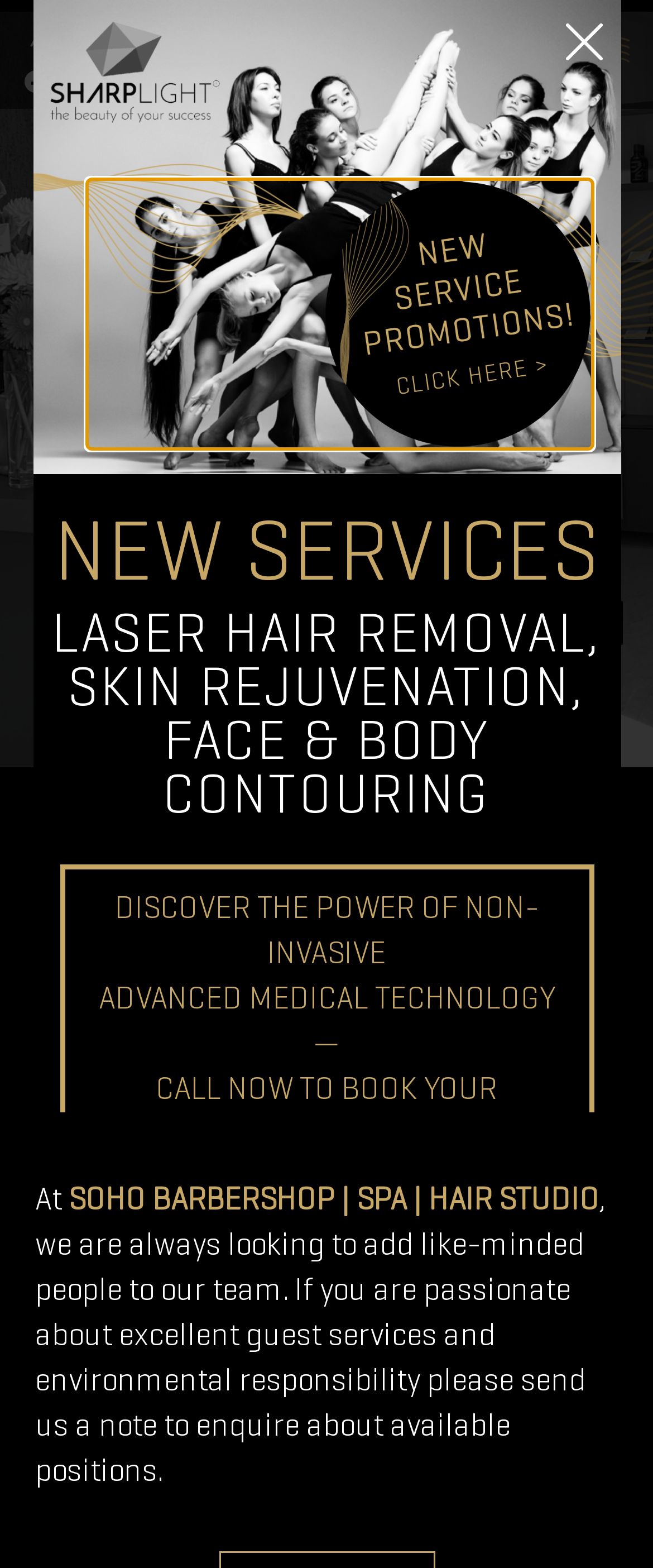What is the name of the barbershop?
Kindly answer the question with as much detail as you can.

I found the answer by looking at the logo in gold and white on the top right corner of the webpage, which says 'SOHO Barbershop, Spa, Hair Studio'.